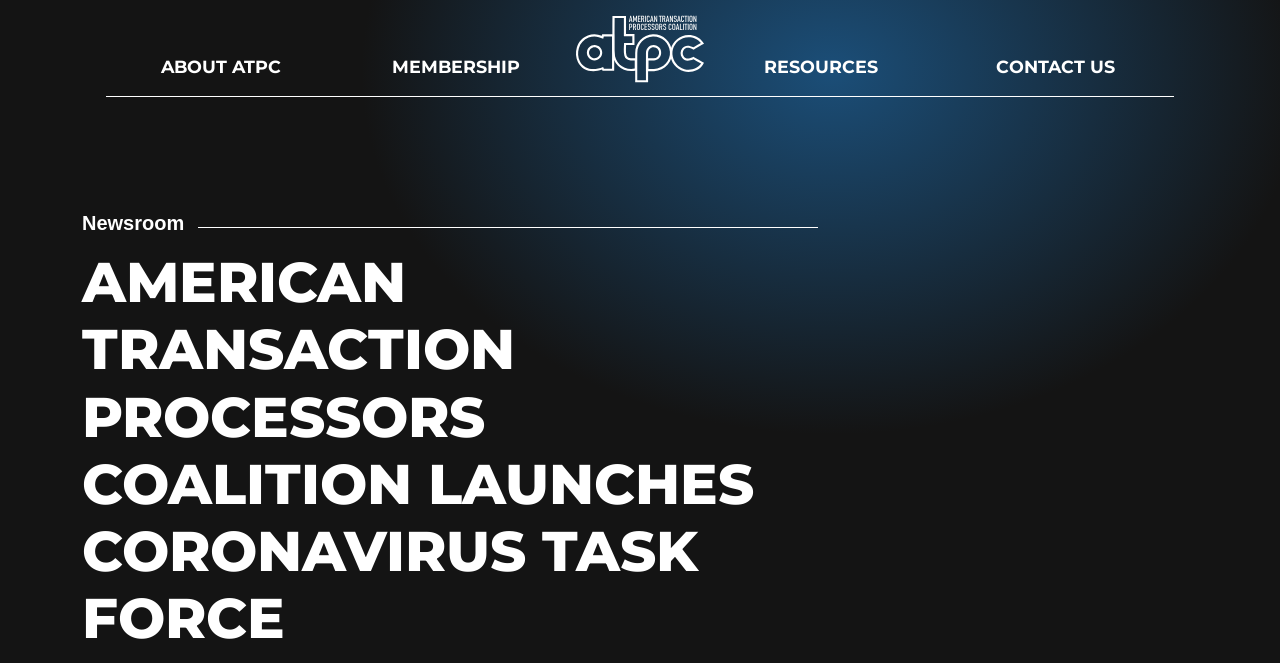How many main navigation links are there?
Refer to the image and provide a one-word or short phrase answer.

4